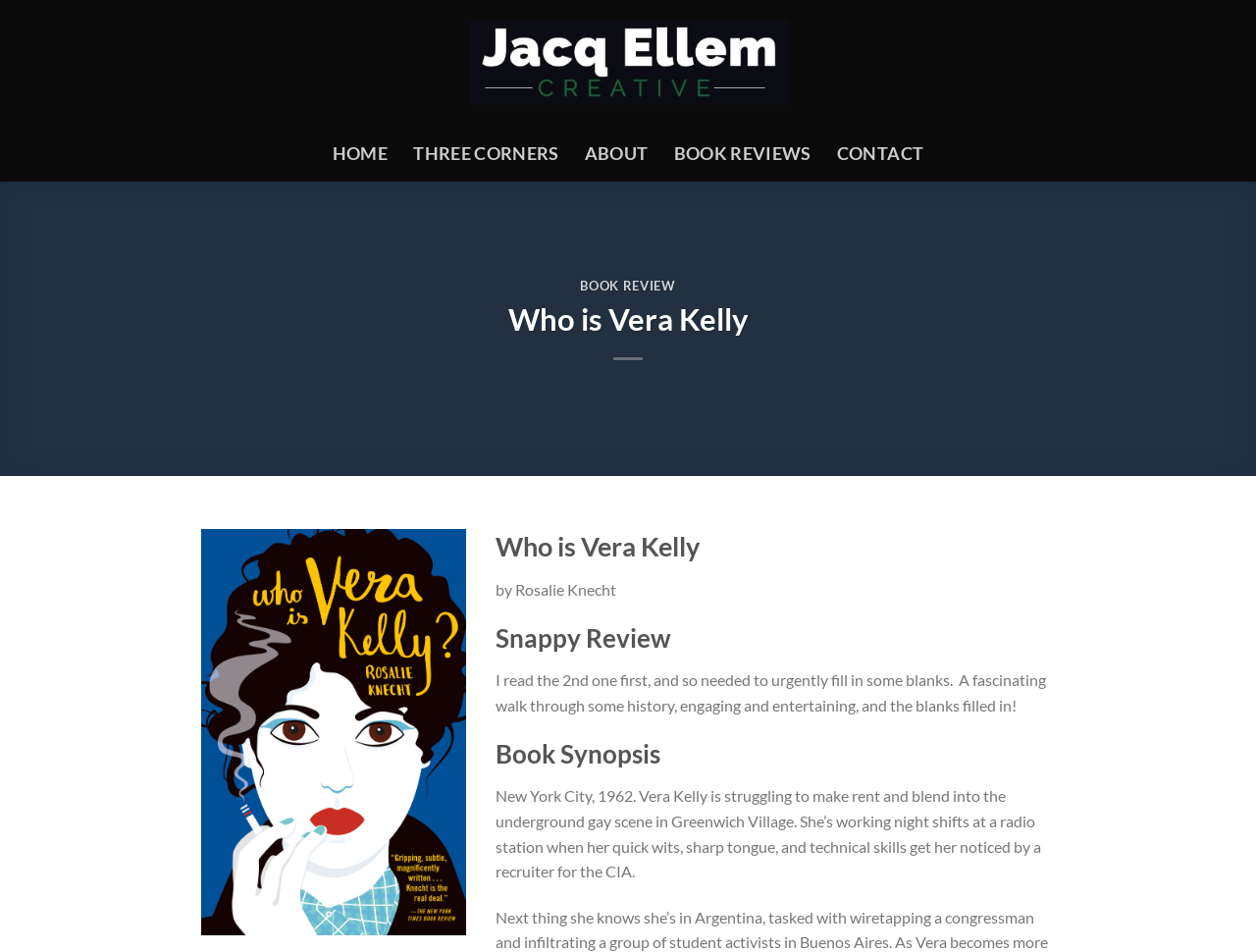Given the webpage screenshot and the description, determine the bounding box coordinates (top-left x, top-left y, bottom-right x, bottom-right y) that define the location of the UI element matching this description: Book Reviews

[0.536, 0.143, 0.646, 0.18]